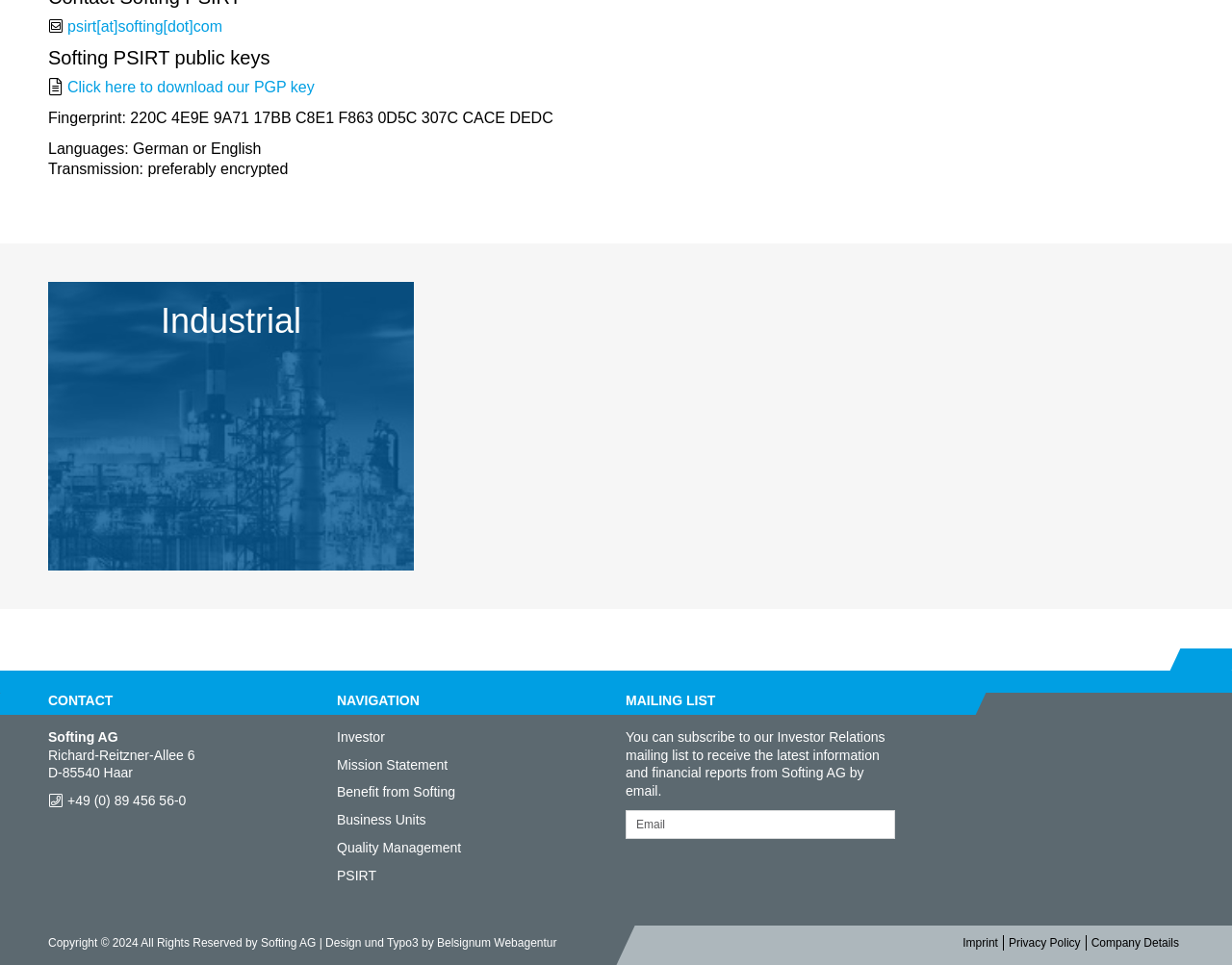Given the element description input value="Email" name="tx_softingdownloadcenter_subscribercenter[newSubscriber][email]" value="Email", identify the bounding box coordinates for the UI element on the webpage screenshot. The format should be (top-left x, top-left y, bottom-right x, bottom-right y), with values between 0 and 1.

[0.508, 0.84, 0.727, 0.87]